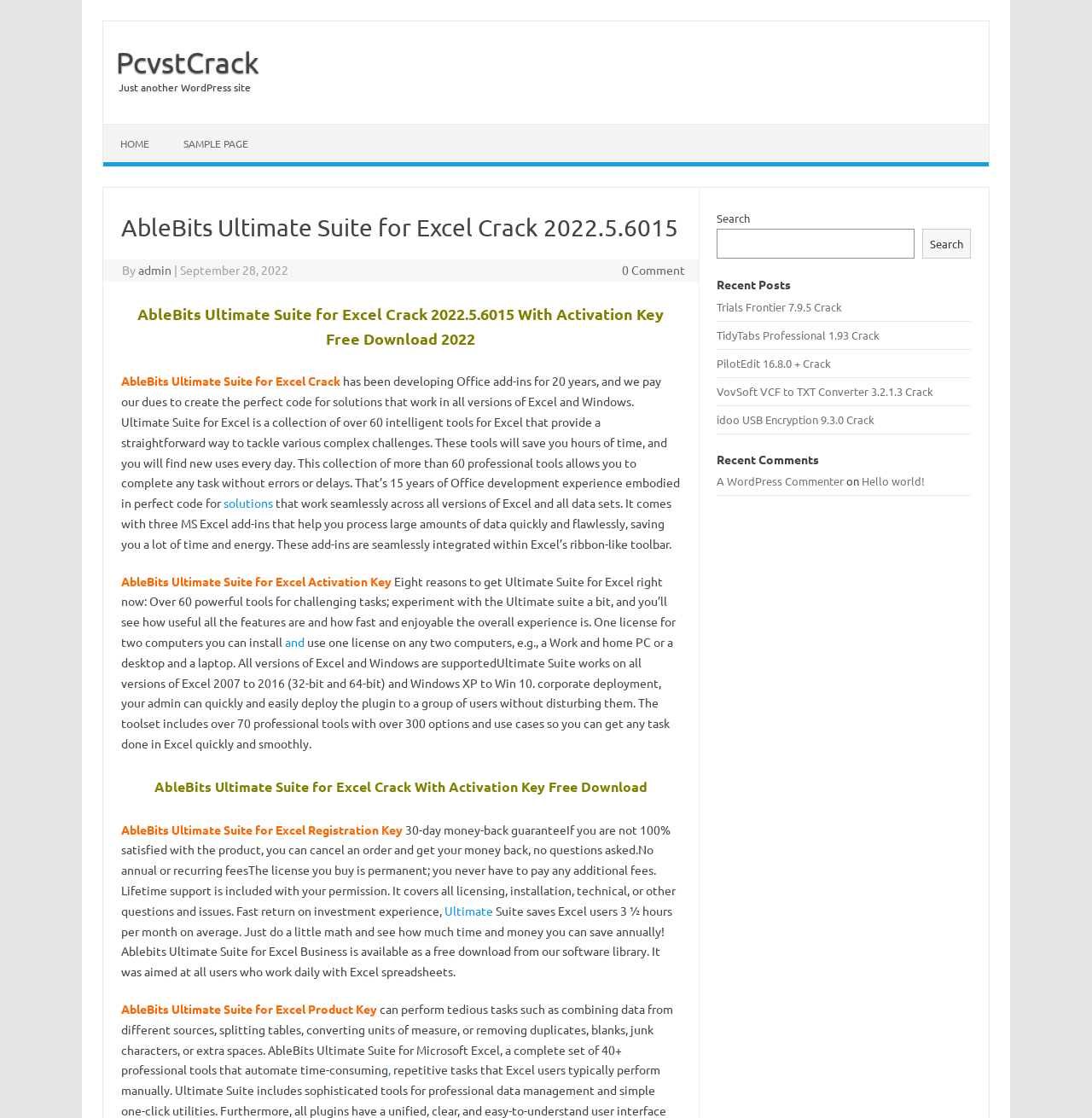Please determine the bounding box coordinates of the clickable area required to carry out the following instruction: "Read 'Trials Frontier 7.9.5 Crack'". The coordinates must be four float numbers between 0 and 1, represented as [left, top, right, bottom].

[0.657, 0.268, 0.771, 0.281]